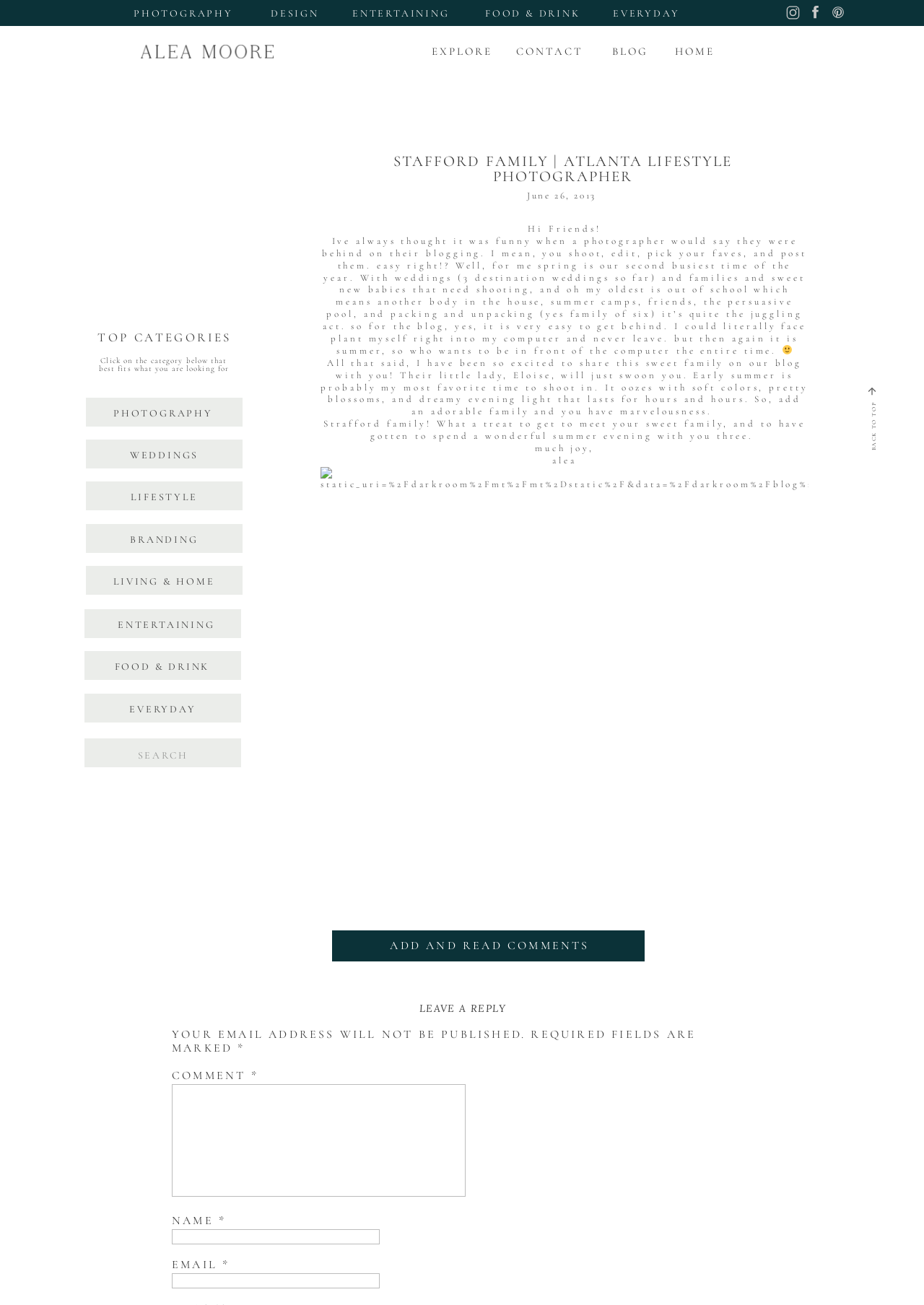What is the emotion expressed by the smiley face in the blog post?
Based on the image, give a one-word or short phrase answer.

Happiness